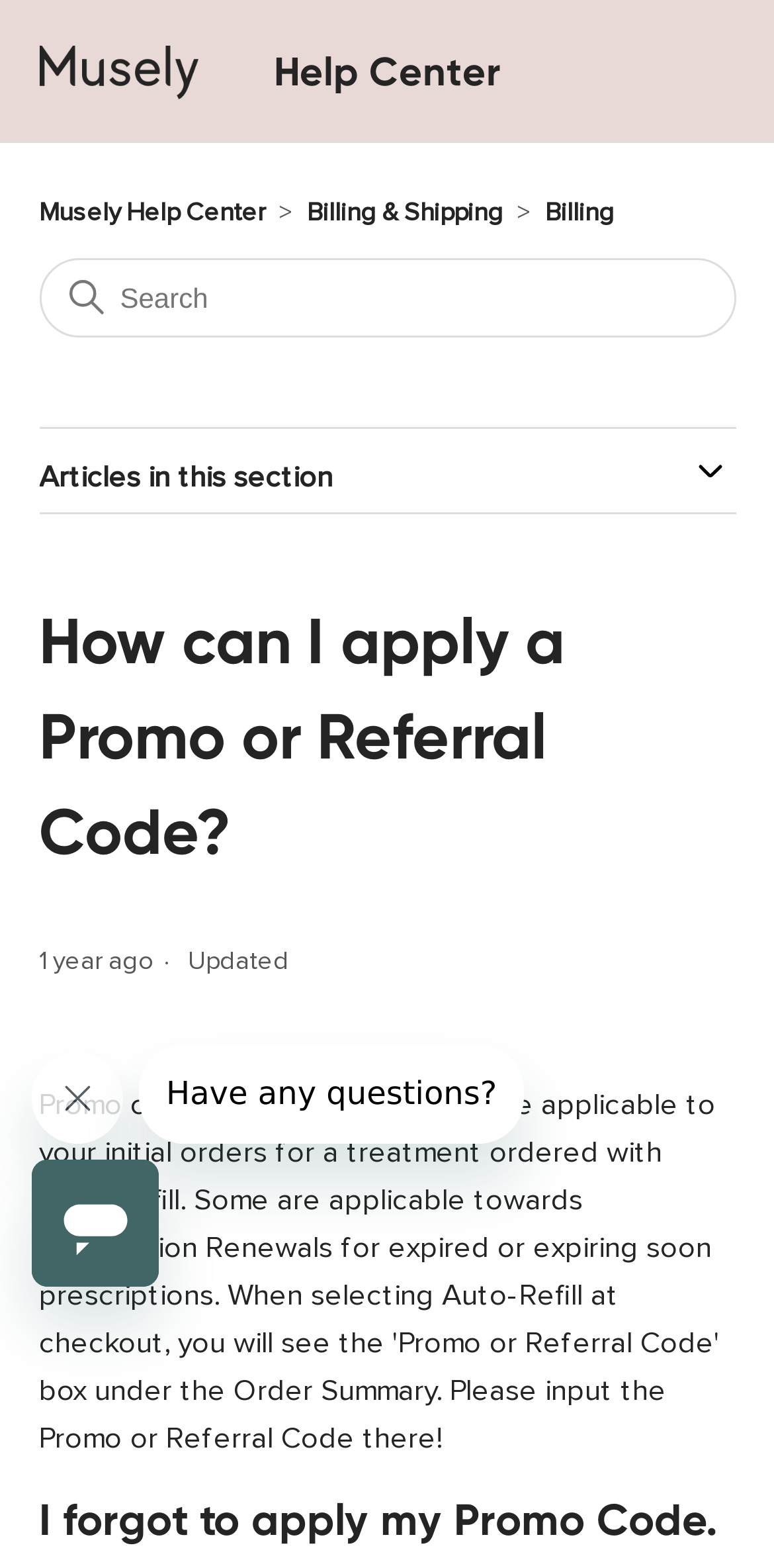Use the information in the screenshot to answer the question comprehensively: What is the purpose of the search box?

I inferred the purpose of the search box by its location and design. It is a text input field with a search icon, which is a common design pattern for search functionality. Its location at the top right corner of the webpage also suggests that it is a global search feature.